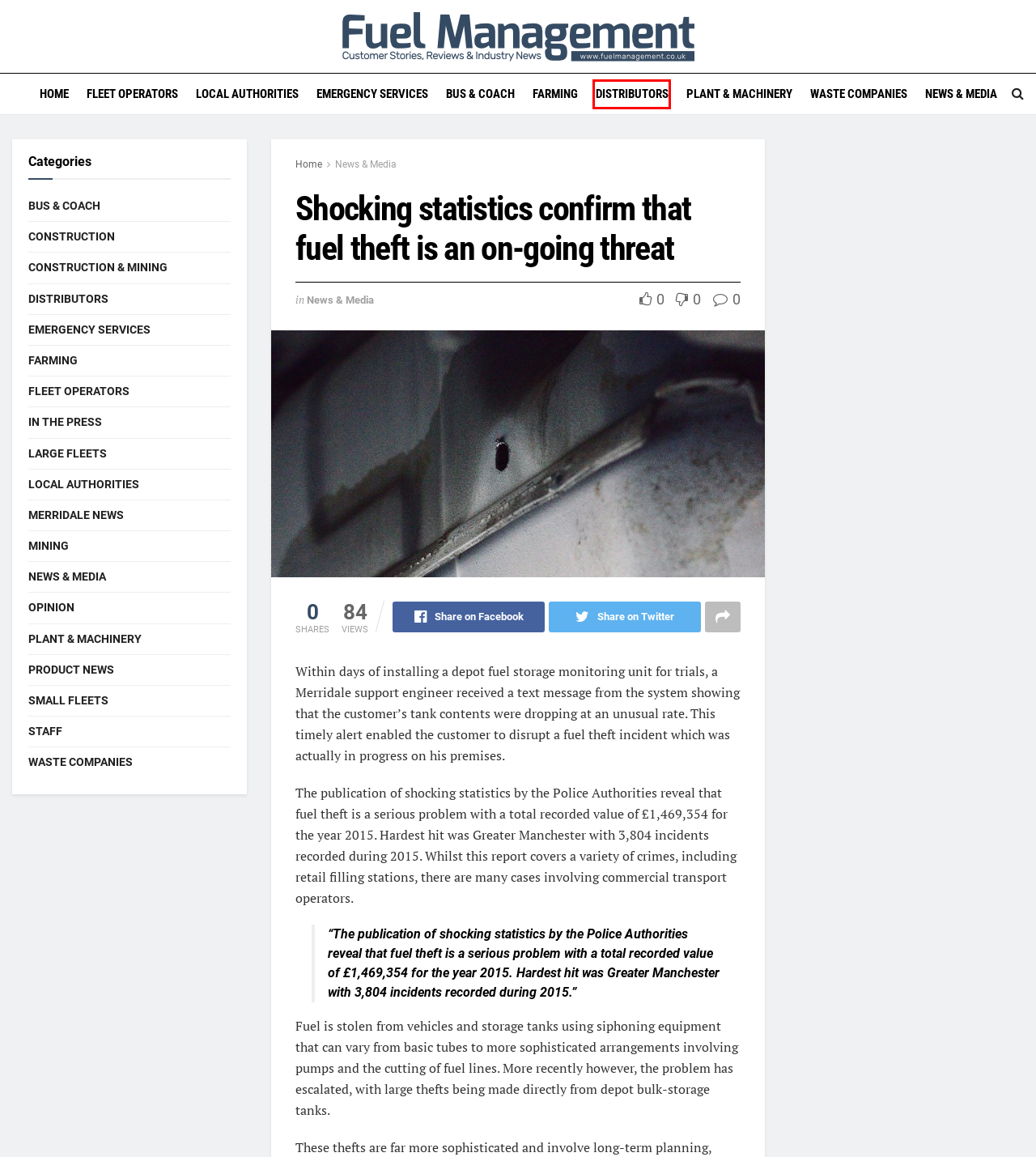You are provided with a screenshot of a webpage highlighting a UI element with a red bounding box. Choose the most suitable webpage description that matches the new page after clicking the element in the bounding box. Here are the candidates:
A. Plant & Machinery Archives | Fuel Management
B. Opinion Archives | Fuel Management
C. Fleet Operators Archives | Fuel Management
D. Fuel Management Installations & Customer Stories | Merridale
E. Product News Archives | Fuel Management
F. Construction Archives | Fuel Management
G. Construction & Mining Archives | Fuel Management
H. Distributors Archives | Fuel Management

H